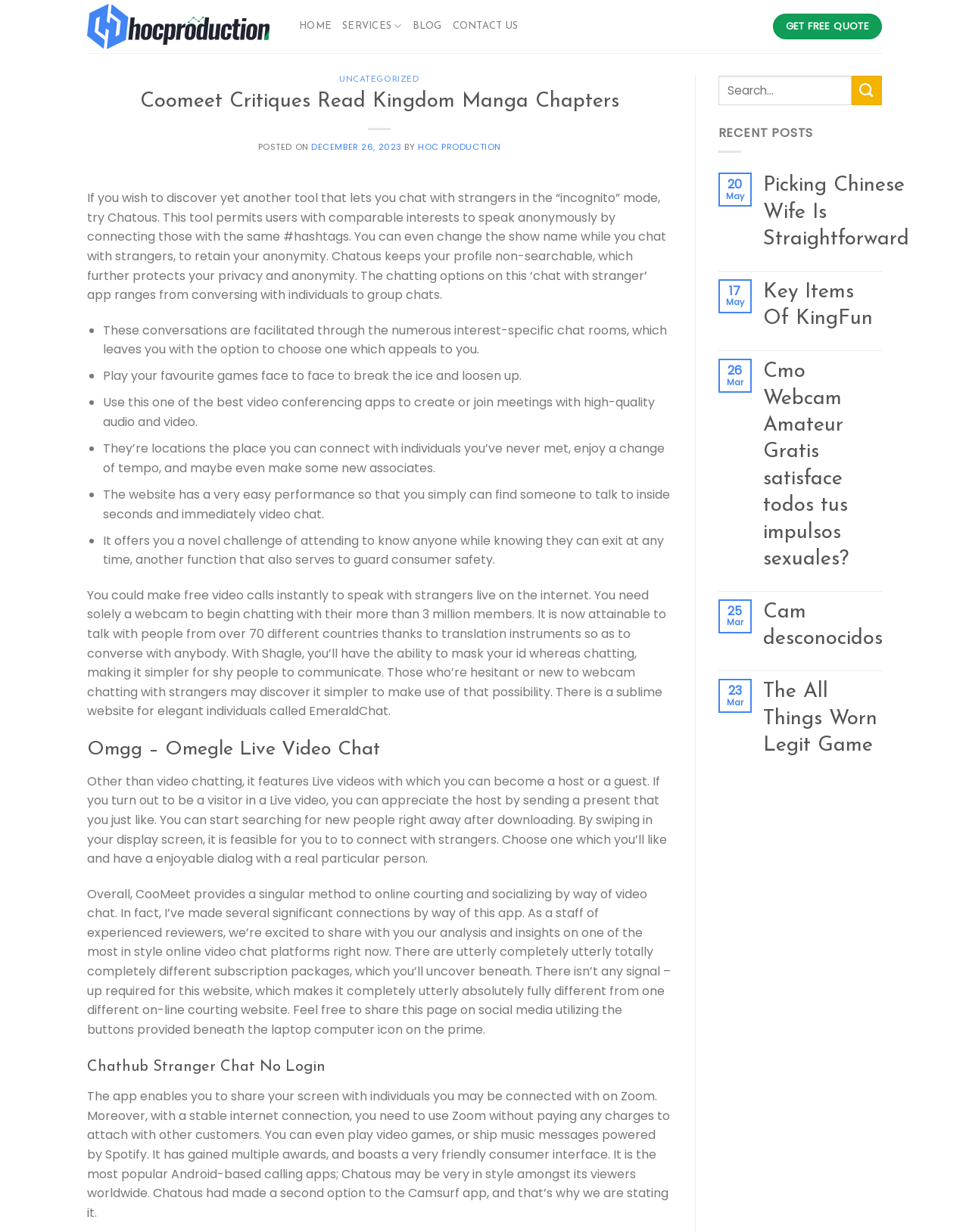Please study the image and answer the question comprehensively:
What is the purpose of Chatous?

According to the webpage, Chatous is a tool that allows users to chat with strangers in 'incognito' mode, which means they can remain anonymous. It connects users with similar interests and allows them to change their show name while chatting to retain their anonymity.